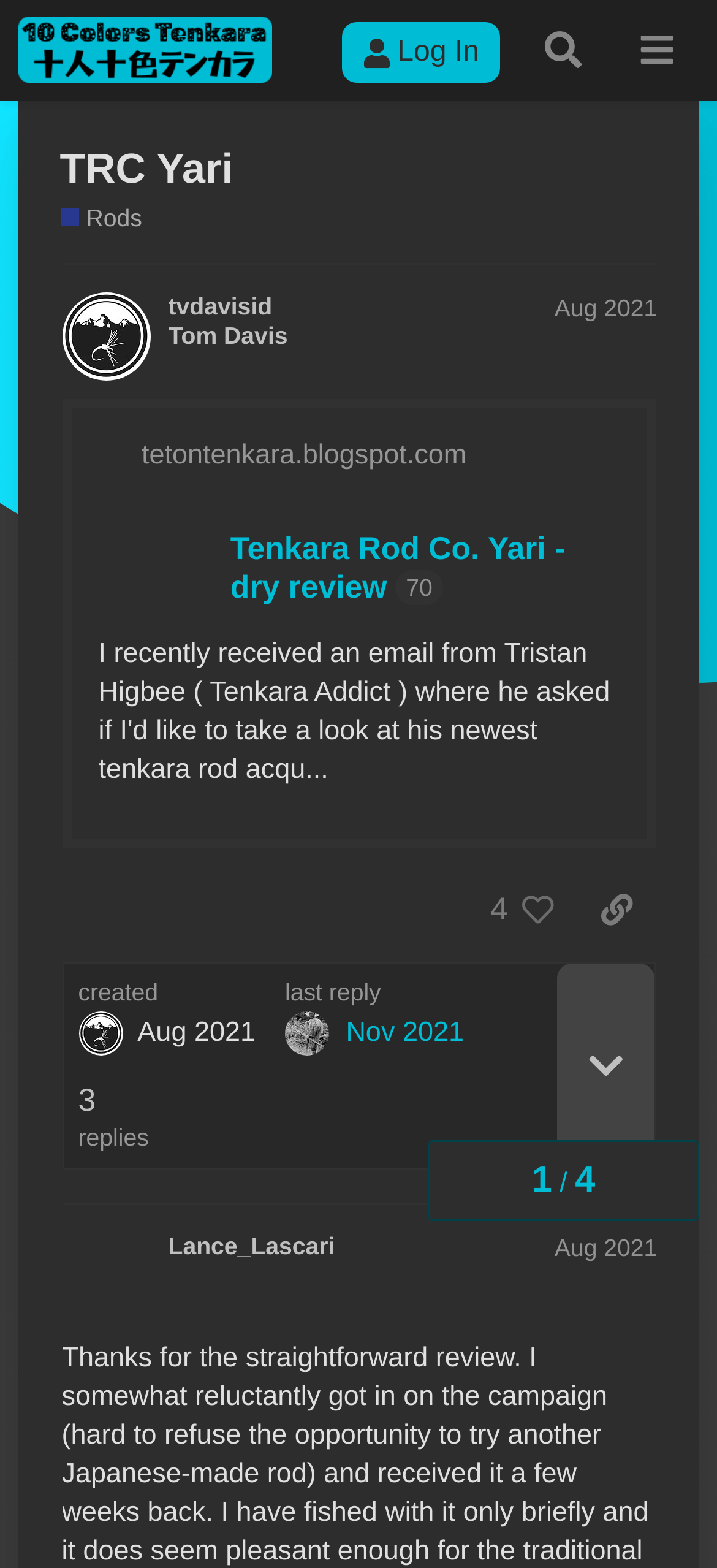Show the bounding box coordinates of the region that should be clicked to follow the instruction: "View the post by tvdavisid."

[0.086, 0.168, 0.917, 0.767]